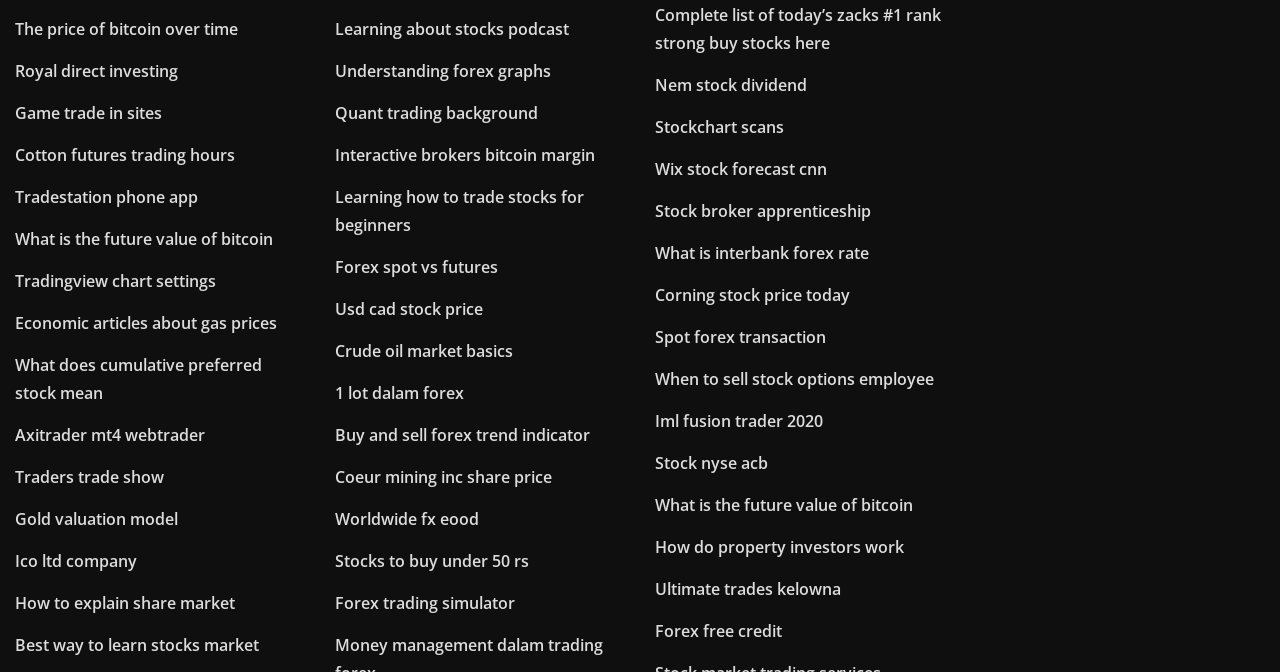Respond with a single word or phrase to the following question: How many links are on this webpage?

Over 40